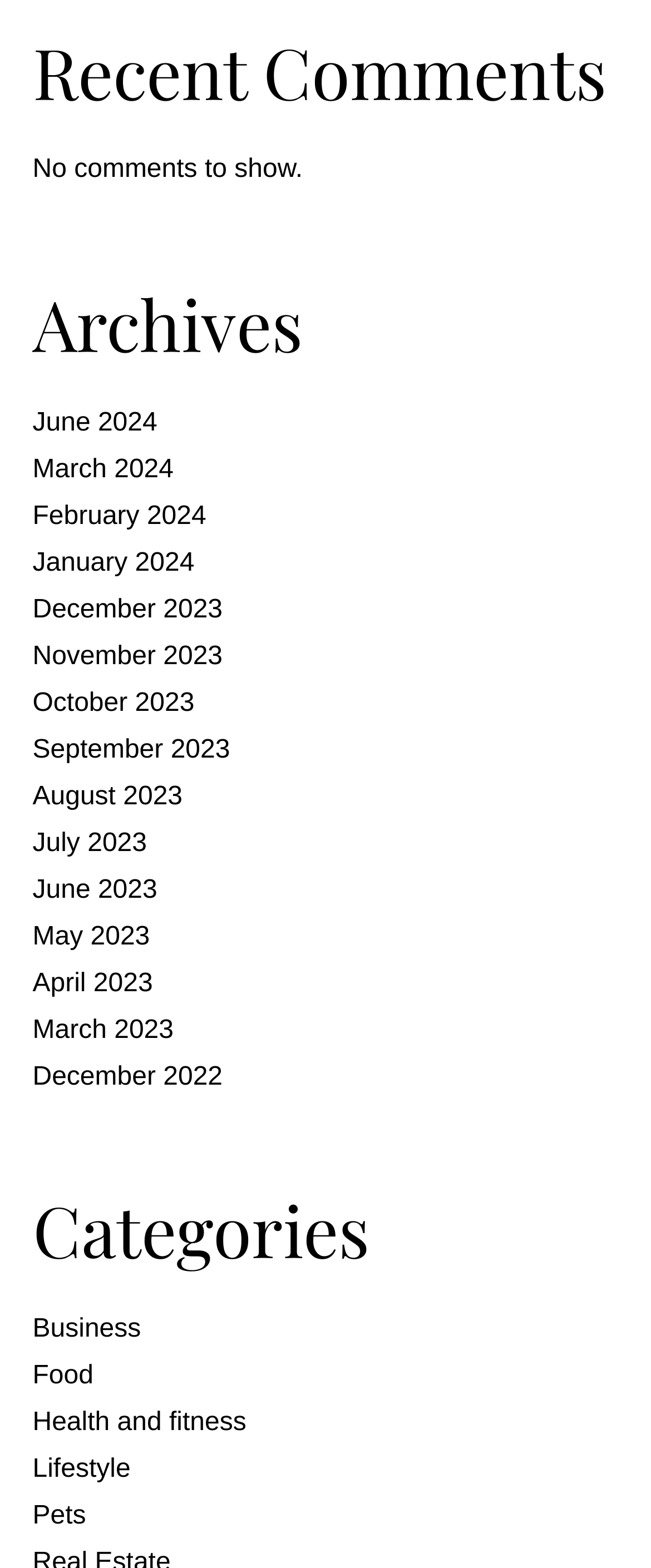Identify the bounding box coordinates of the region that needs to be clicked to carry out this instruction: "explore Lifestyle articles". Provide these coordinates as four float numbers ranging from 0 to 1, i.e., [left, top, right, bottom].

[0.05, 0.928, 0.201, 0.946]